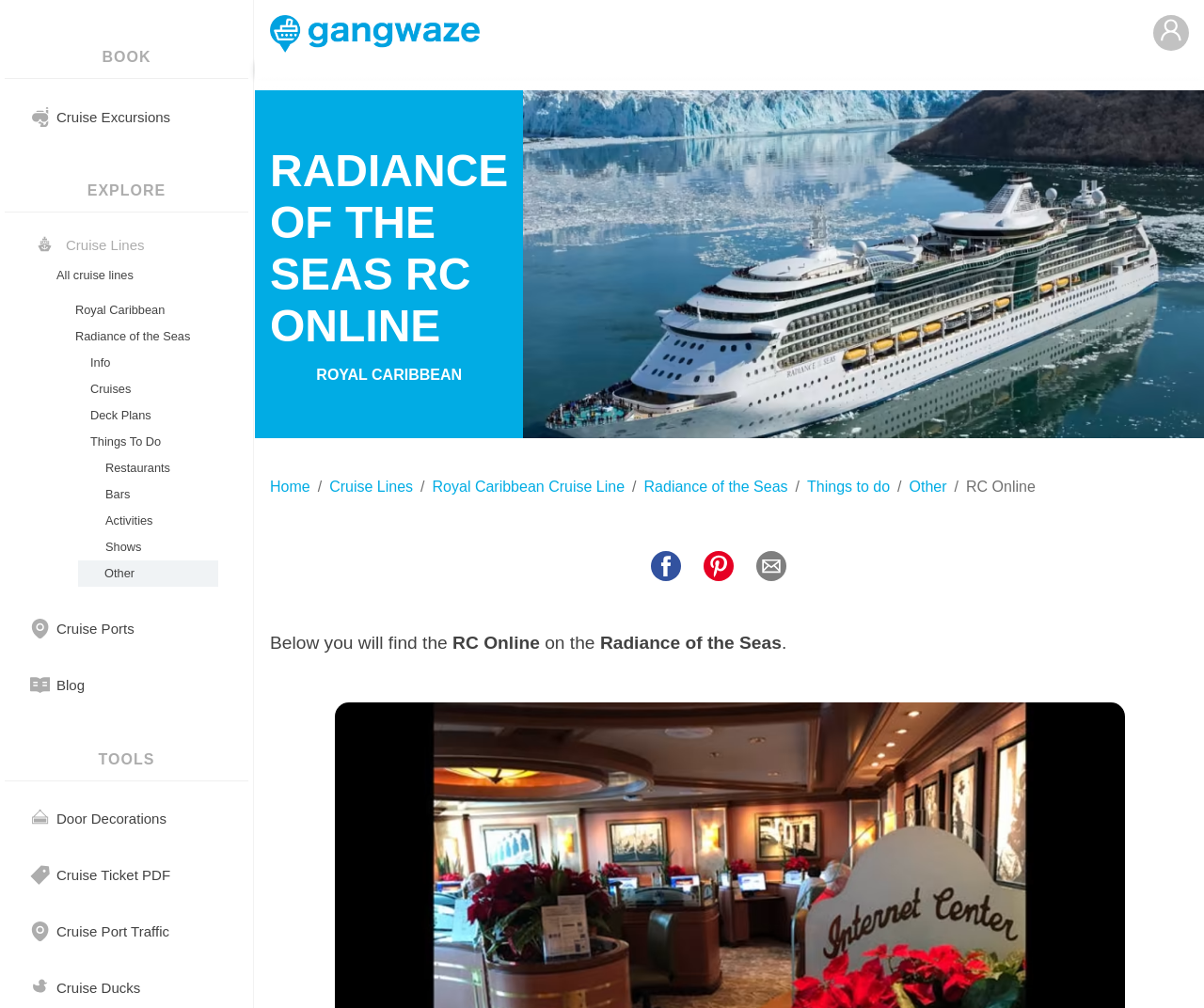Please find the bounding box coordinates of the element that needs to be clicked to perform the following instruction: "Click on Share on Facebook". The bounding box coordinates should be four float numbers between 0 and 1, represented as [left, top, right, bottom].

[0.54, 0.547, 0.565, 0.576]